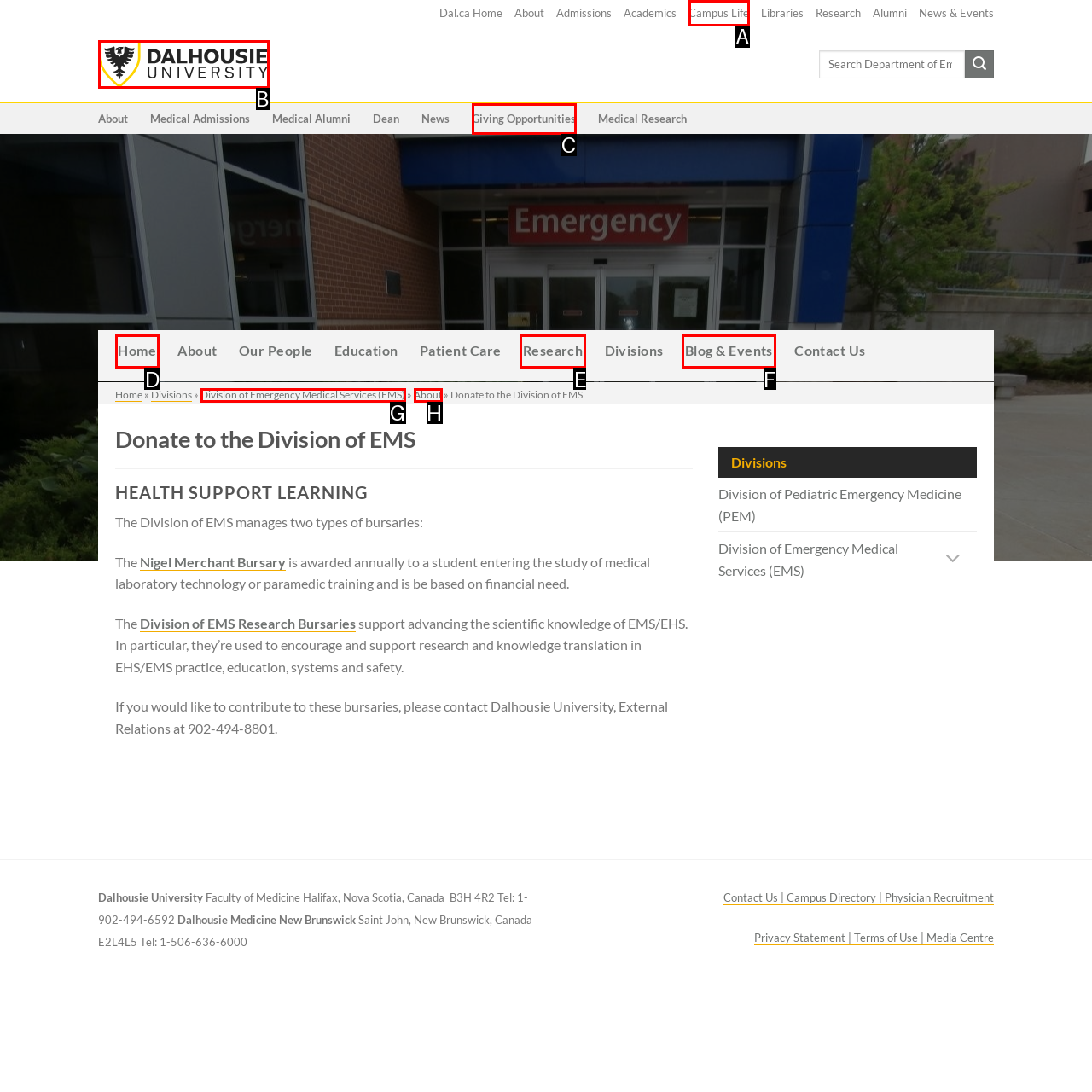Identify the option that corresponds to: Blog & Events
Respond with the corresponding letter from the choices provided.

F